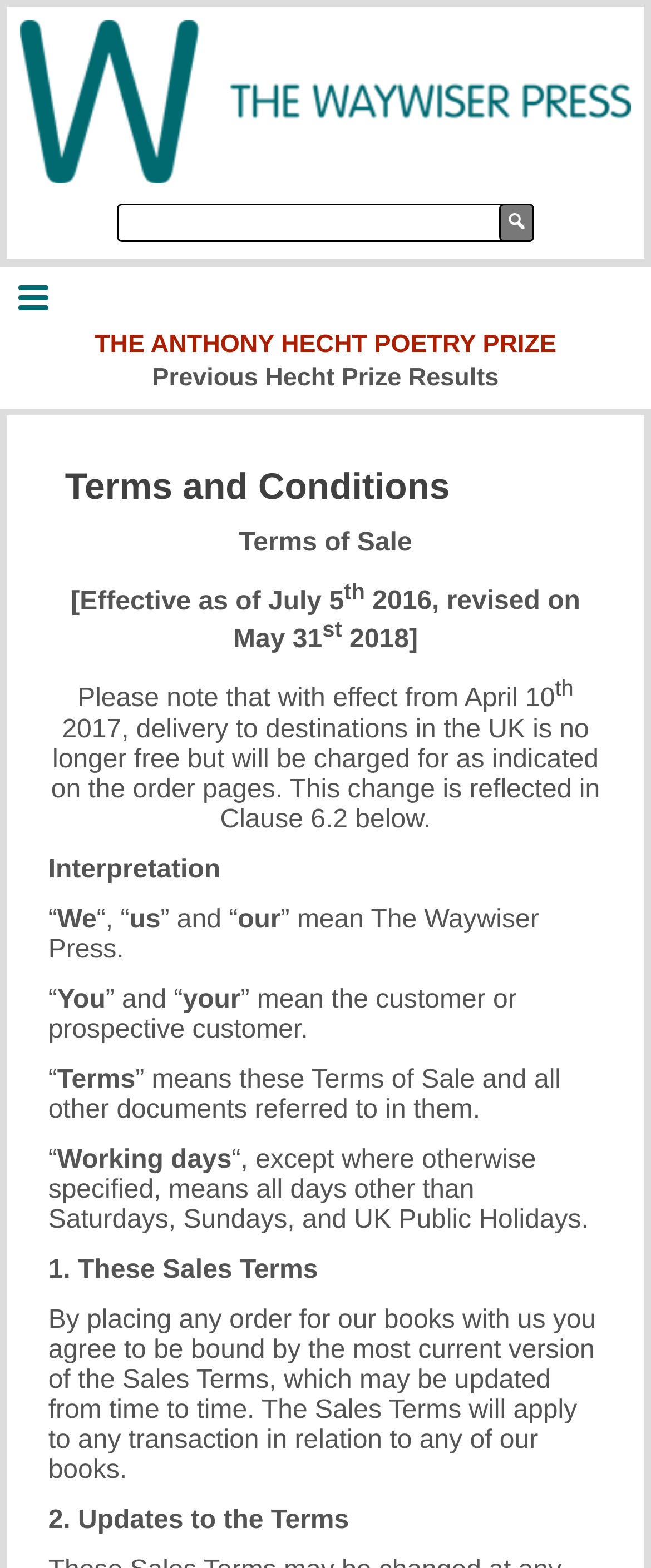Can you extract the headline from the webpage for me?

Terms and Conditions